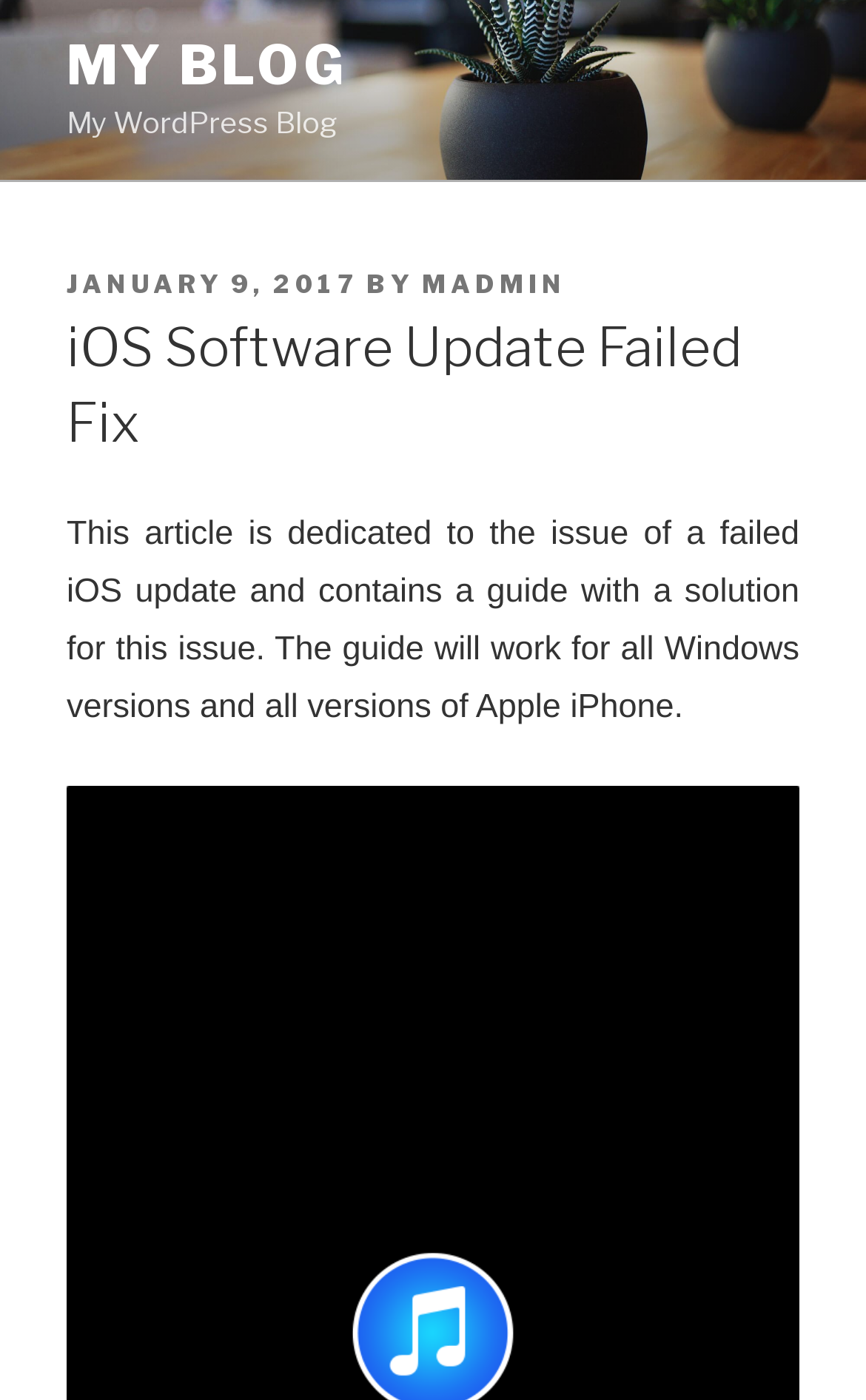What is the date of the article?
Using the details from the image, give an elaborate explanation to answer the question.

I found the date of the article by looking at the 'POSTED ON' section, which is located below the main heading. The date is specified as a link, 'JANUARY 9, 2017', which is accompanied by a time element.